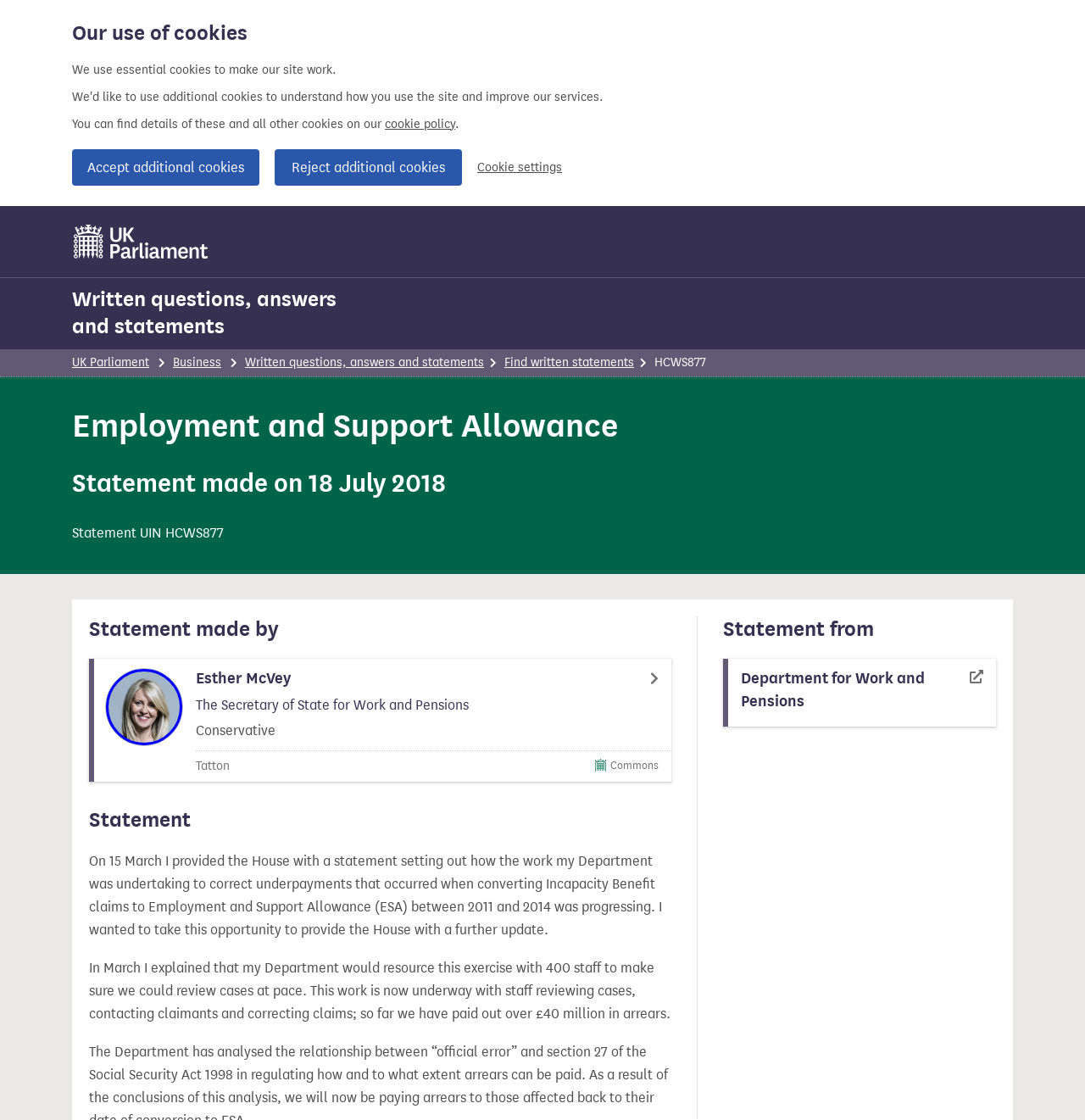Given the element description "cookie policy" in the screenshot, predict the bounding box coordinates of that UI element.

[0.355, 0.104, 0.42, 0.117]